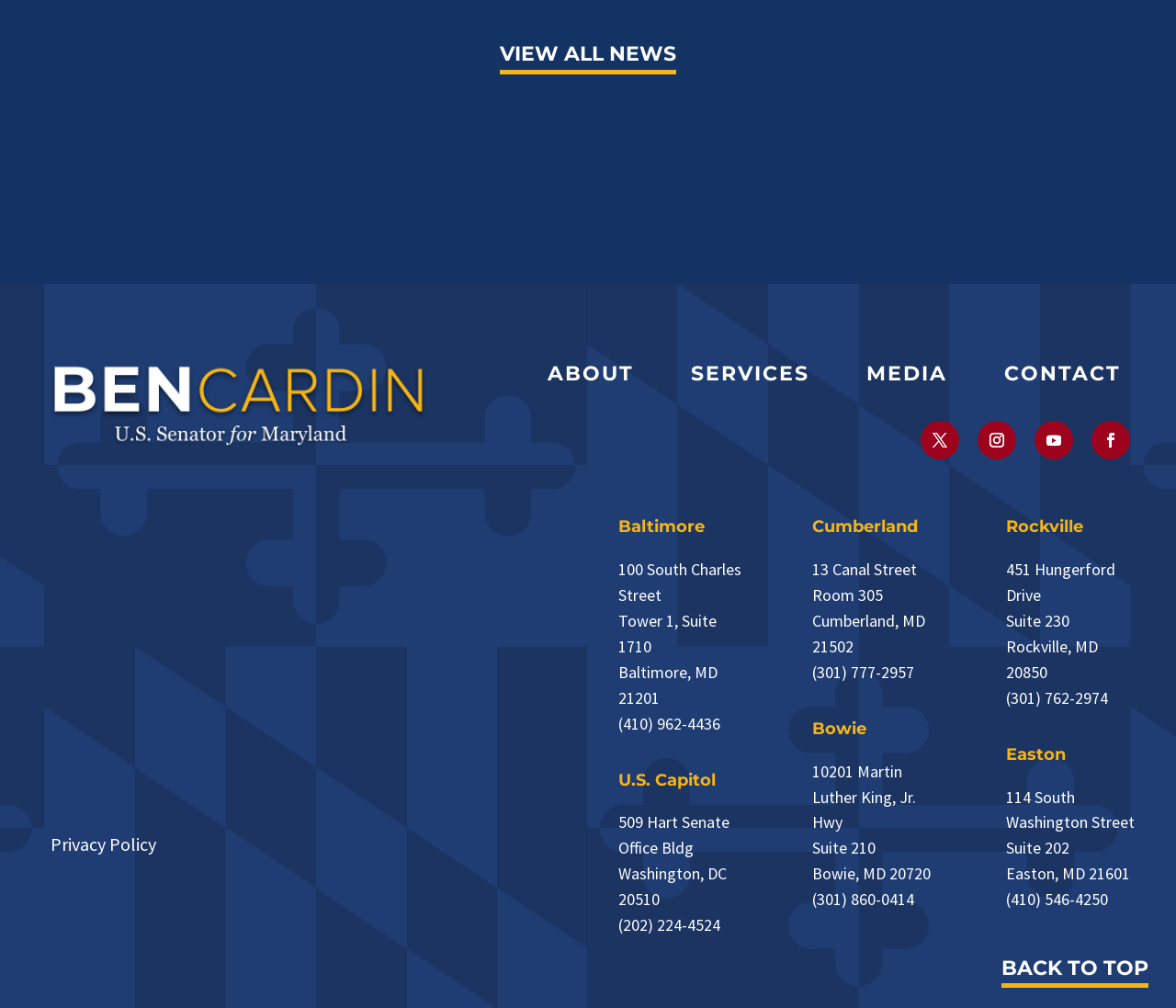Can you find the bounding box coordinates for the UI element given this description: "View All News"? Provide the coordinates as four float numbers between 0 and 1: [left, top, right, bottom].

[0.425, 0.037, 0.575, 0.071]